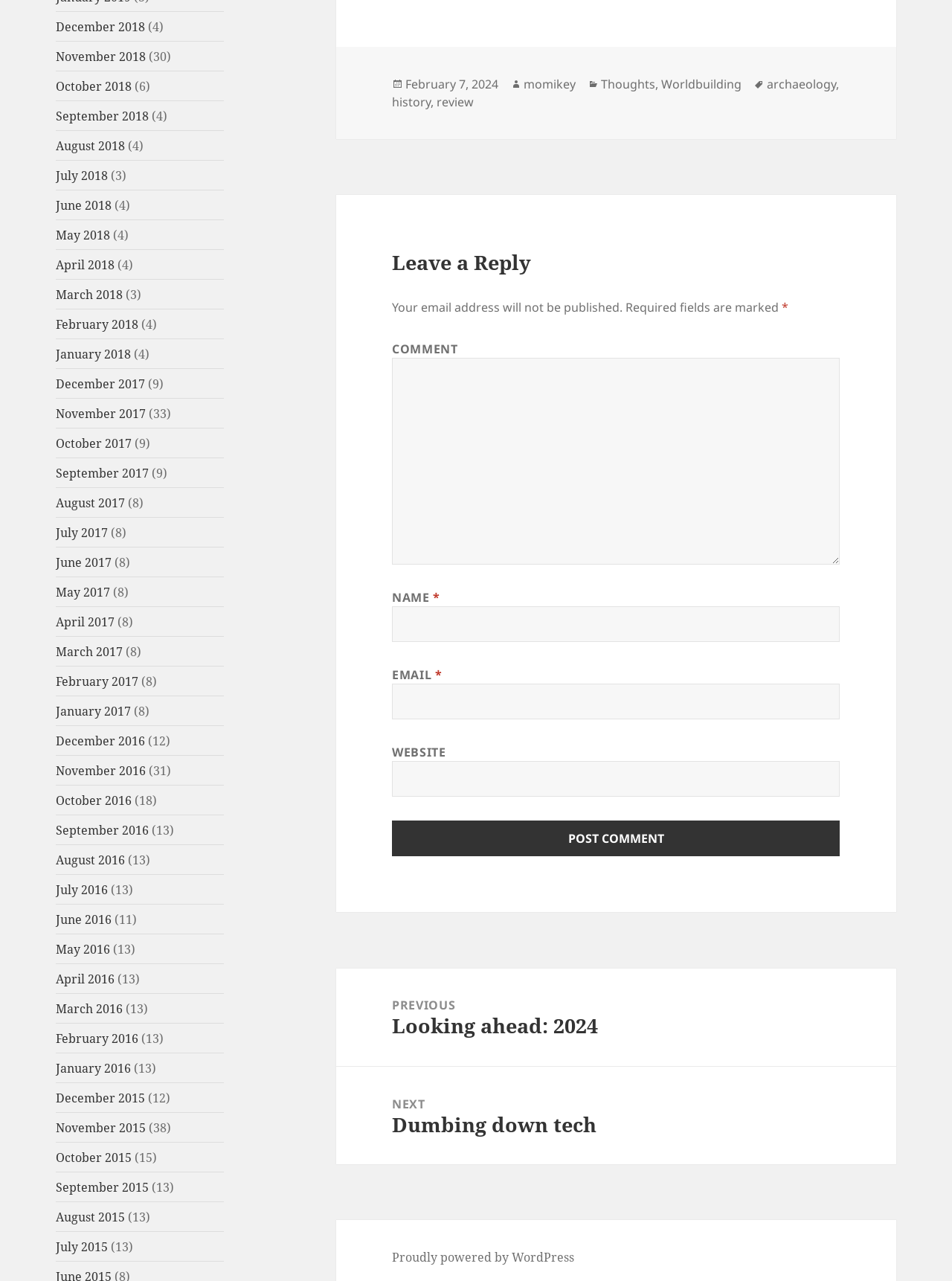Can you provide the bounding box coordinates for the element that should be clicked to implement the instruction: "Read the post from February 7, 2024"?

[0.426, 0.059, 0.523, 0.073]